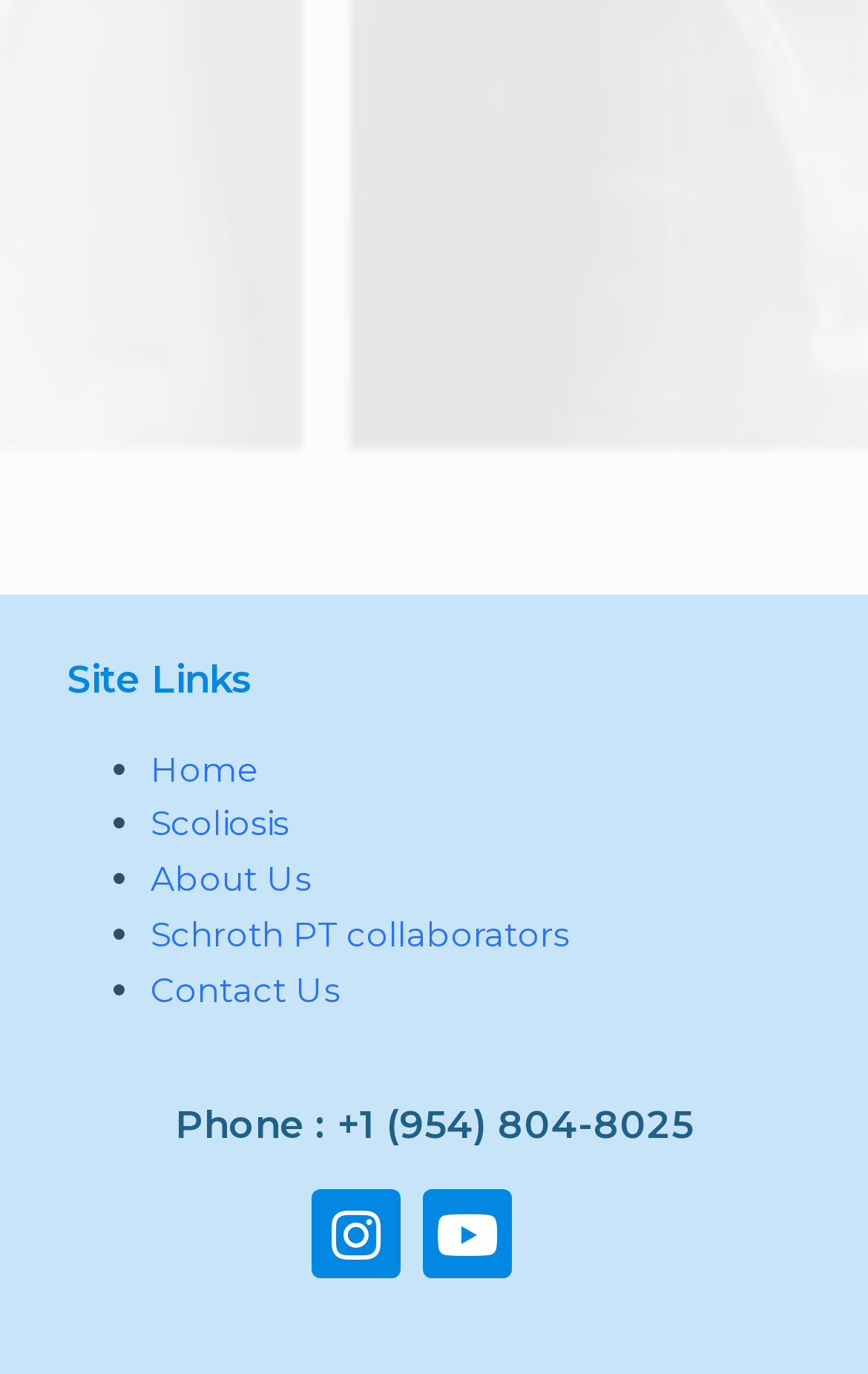What is the last link in the site links section?
Please provide a single word or phrase answer based on the image.

Contact Us